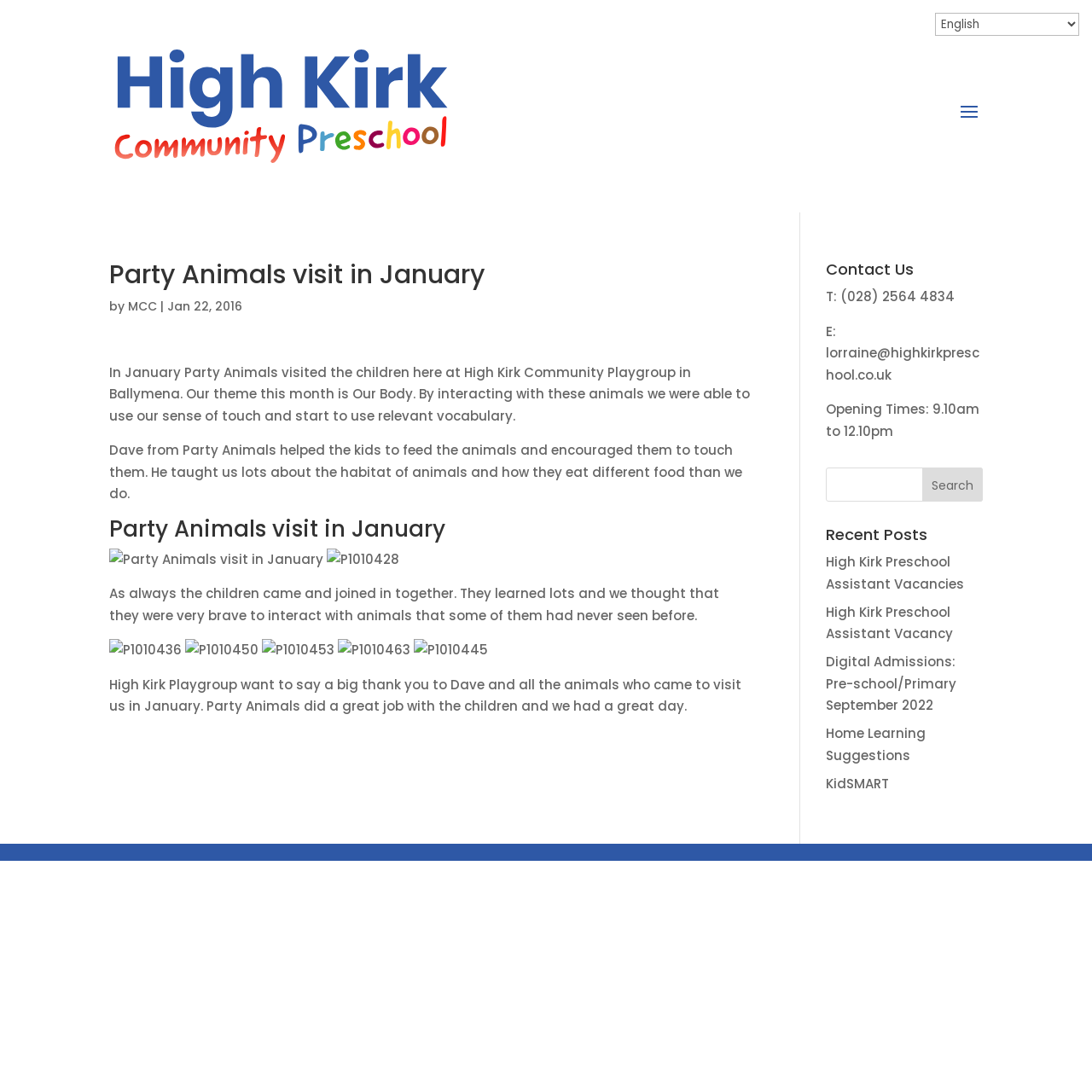Can you pinpoint the bounding box coordinates for the clickable element required for this instruction: "View recent post about High Kirk Preschool Assistant Vacancies"? The coordinates should be four float numbers between 0 and 1, i.e., [left, top, right, bottom].

[0.756, 0.506, 0.883, 0.543]